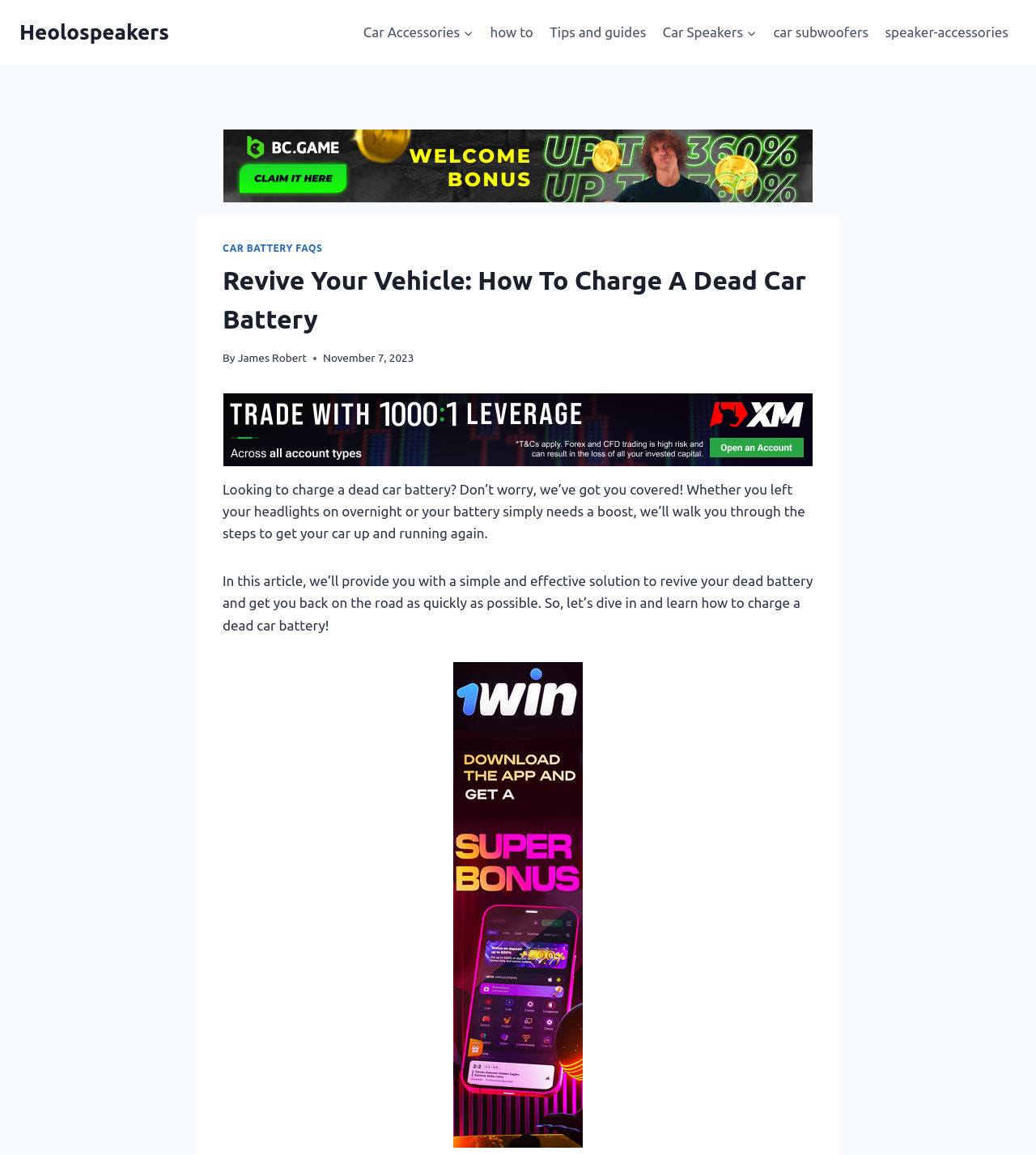Answer this question in one word or a short phrase: What is the primary navigation menu item?

Car Accessories